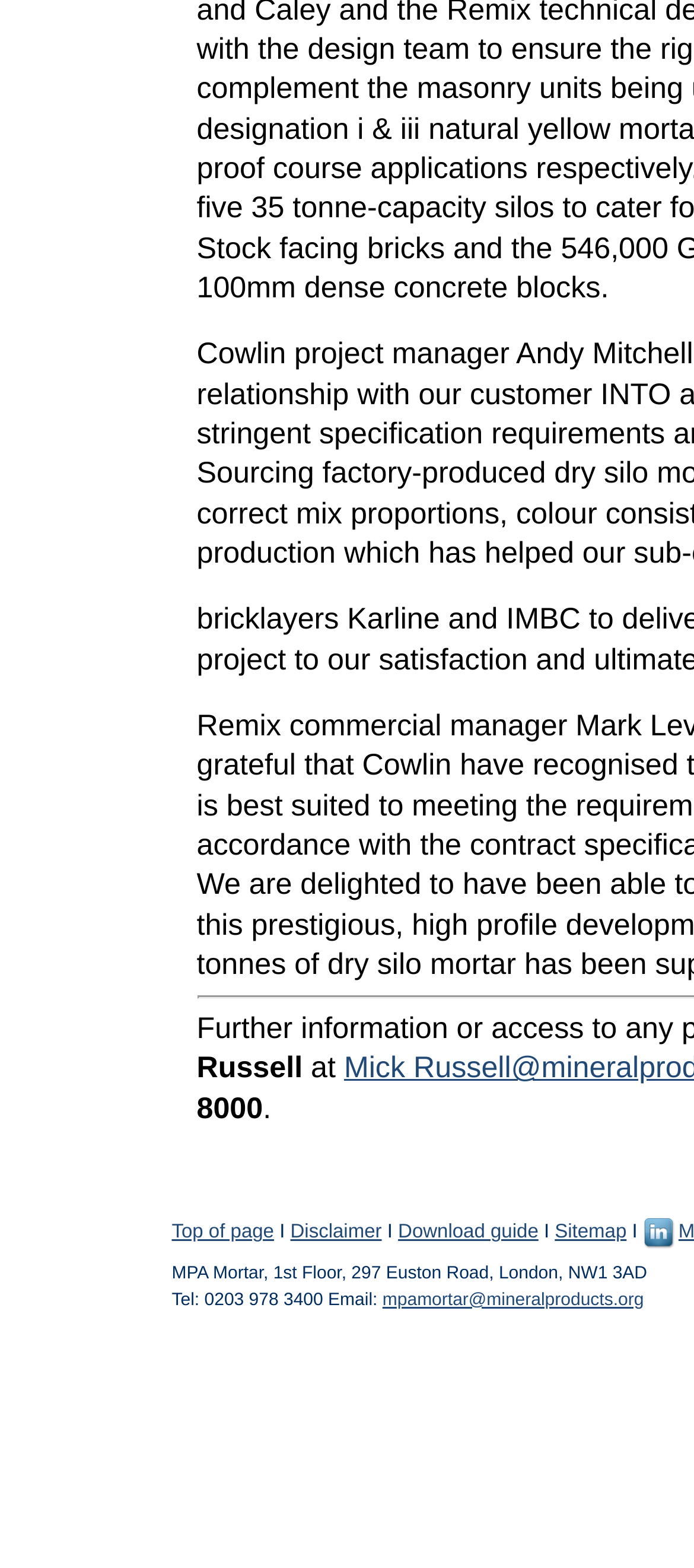Find the bounding box of the UI element described as: "Download guide". The bounding box coordinates should be given as four float values between 0 and 1, i.e., [left, top, right, bottom].

[0.574, 0.779, 0.776, 0.793]